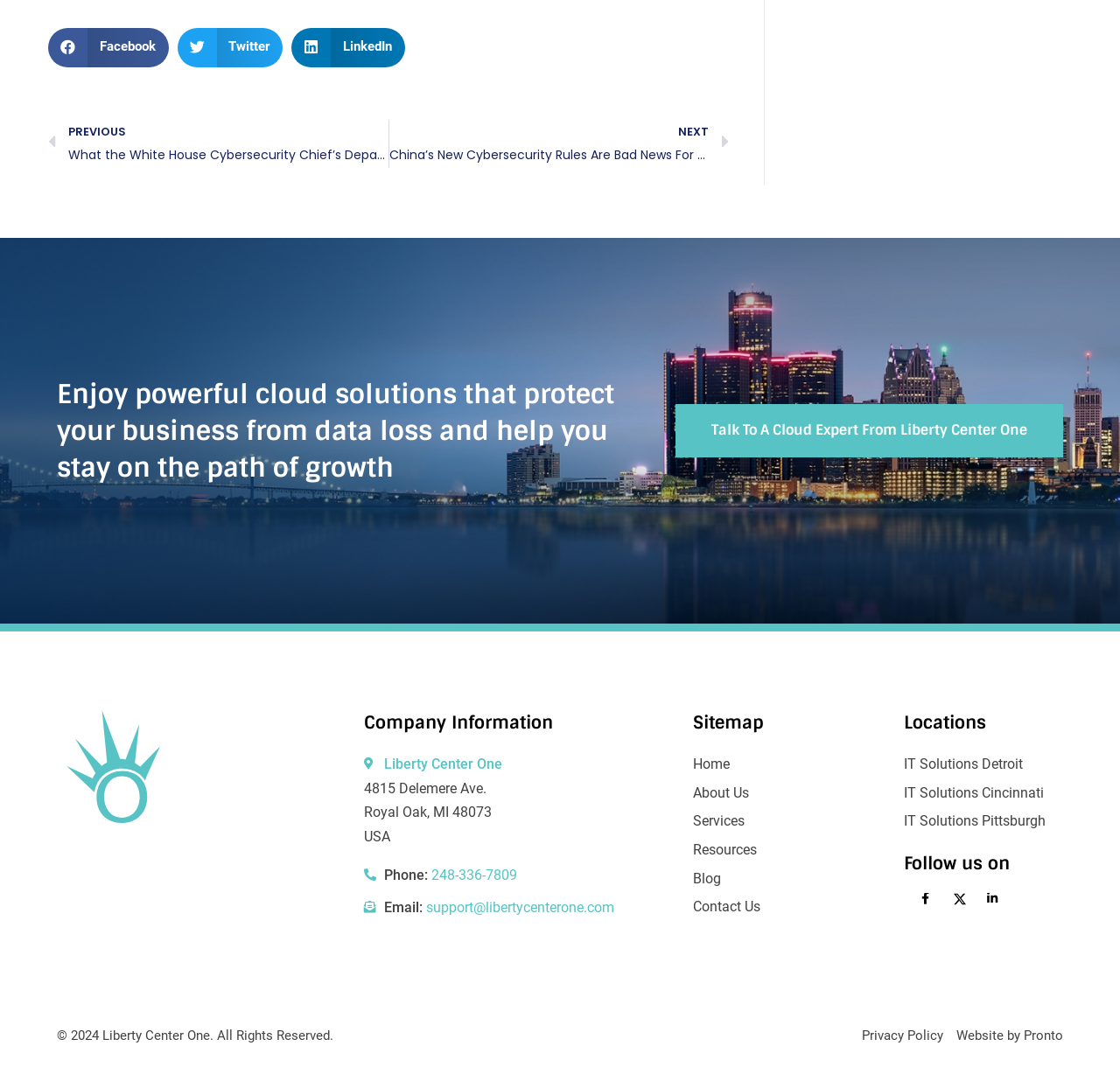What is the company name?
Utilize the image to construct a detailed and well-explained answer.

I found the company name by looking at the contentinfo section of the webpage, where it is written as 'Liberty Center One' in a StaticText element.